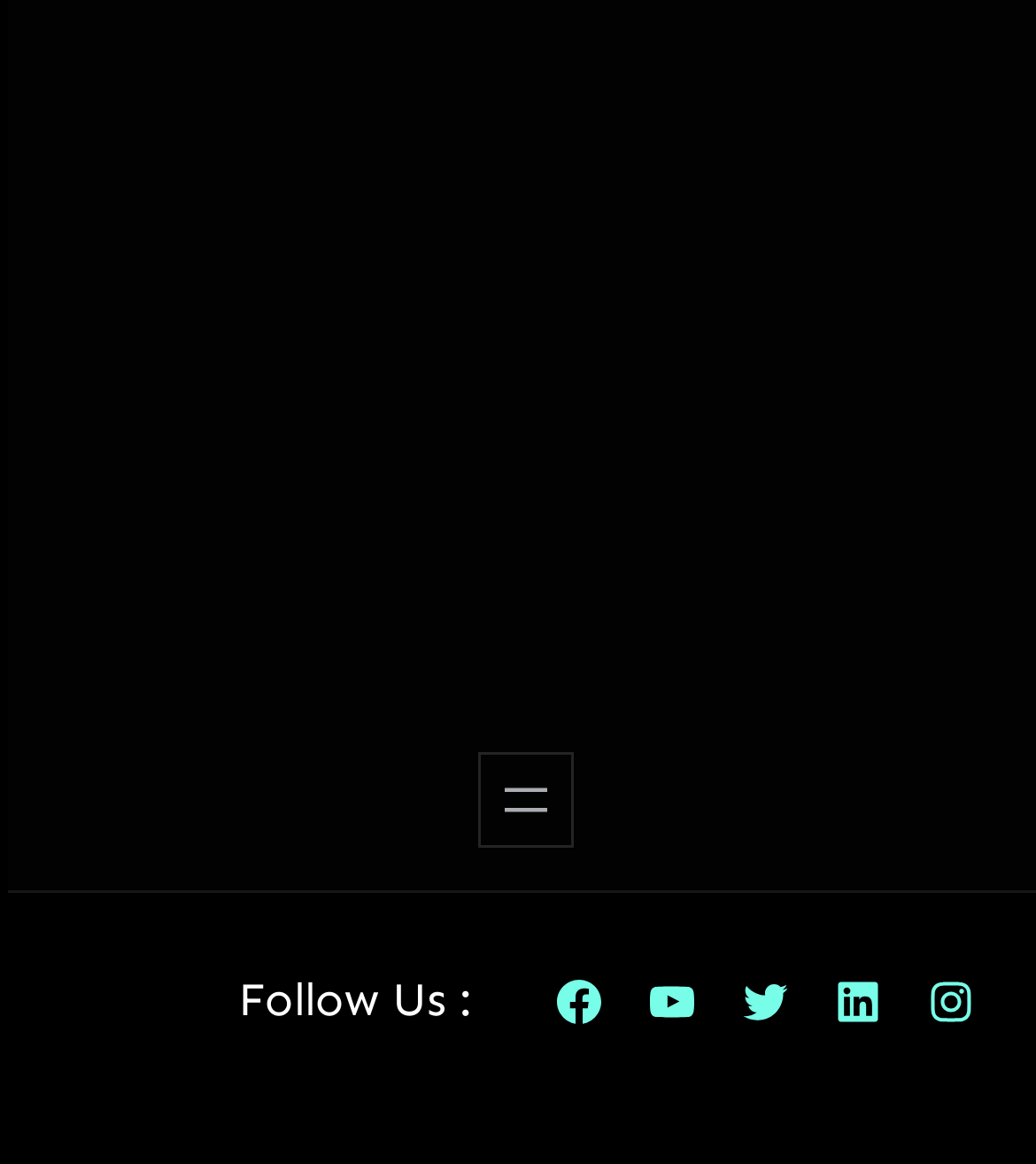Given the webpage screenshot and the description, determine the bounding box coordinates (top-left x, top-left y, bottom-right x, bottom-right y) that define the location of the UI element matching this description: Friday open gun advice thread

None